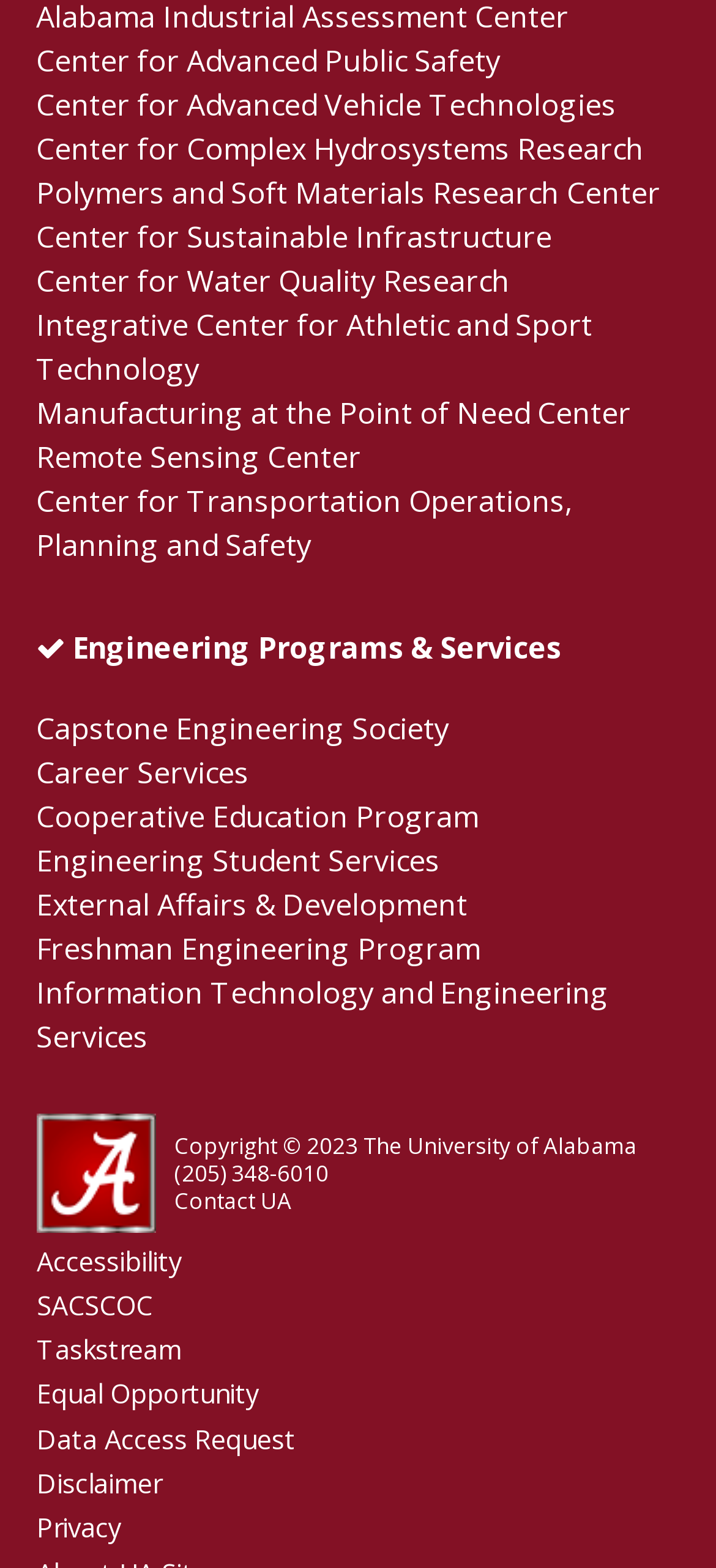How many centers are listed?
Answer the question in a detailed and comprehensive manner.

I counted the number of links with 'Center' in their text, and there are 10 of them.